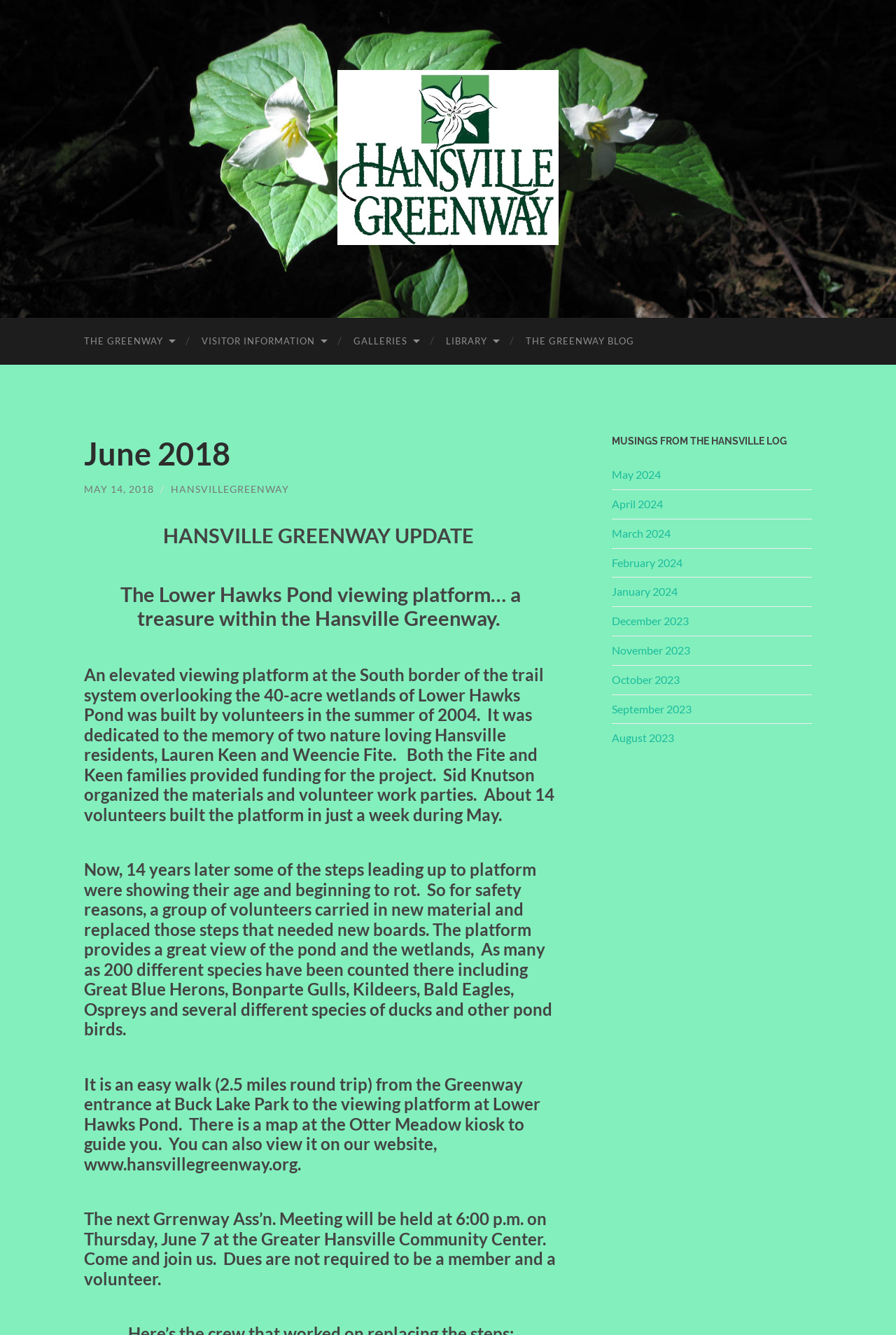Provide the bounding box coordinates for the area that should be clicked to complete the instruction: "Click on THE GREENWAY link".

[0.078, 0.238, 0.209, 0.273]